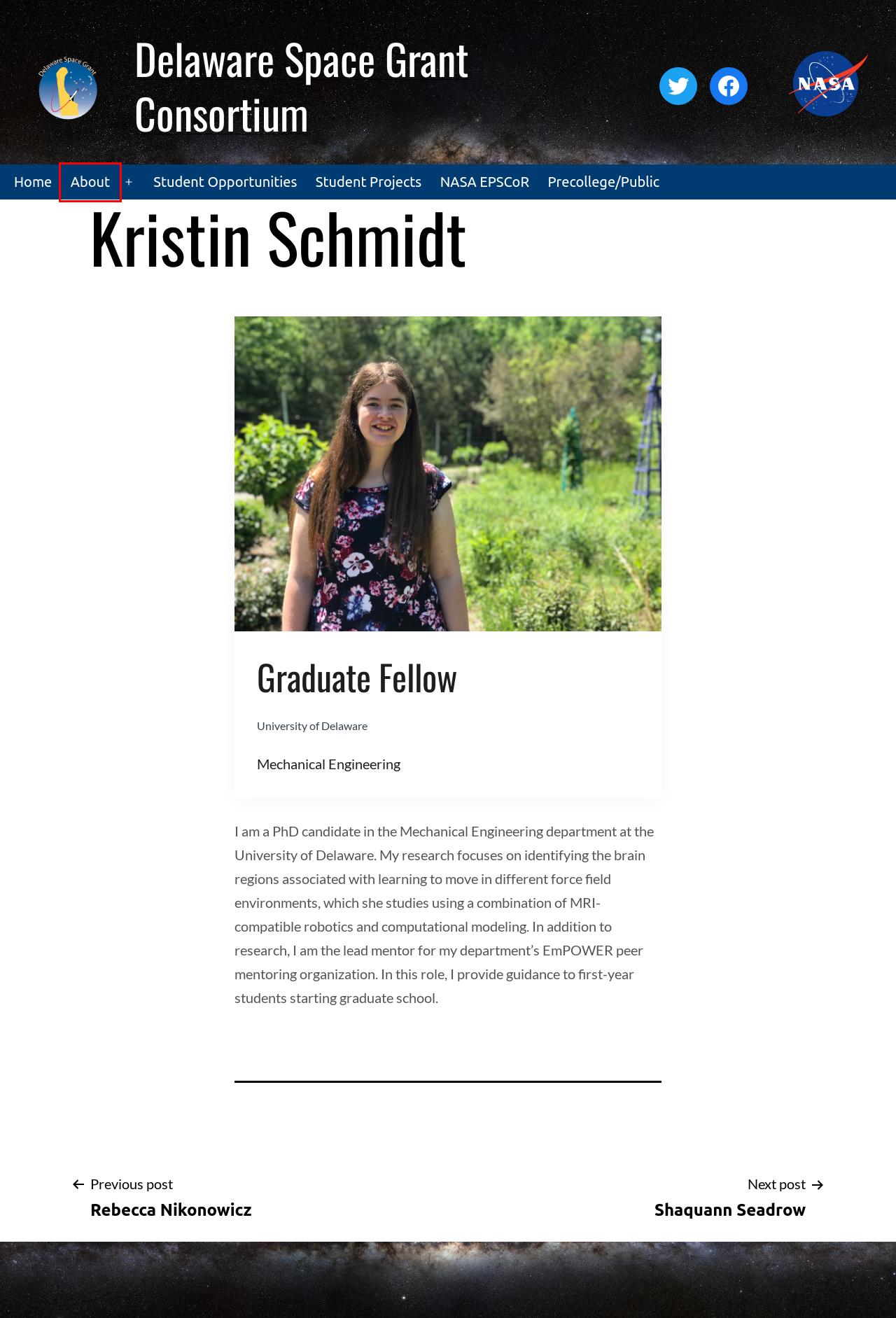Observe the provided screenshot of a webpage with a red bounding box around a specific UI element. Choose the webpage description that best fits the new webpage after you click on the highlighted element. These are your options:
A. Shaquann Seadrow - Delaware Space Grant Consortium
B. Home Page - Delaware Space Grant Consortium
C. About - Delaware Space Grant Consortium
D. Student Opportunities - Delaware Space Grant Consortium
E. Student Projects - Delaware Space Grant Consortium
F. Precollege/Public - Delaware Space Grant Consortium
G. Rebecca Nikonowicz - Delaware Space Grant Consortium
H. NASA EPSCoR - Delaware Space Grant Consortium

C